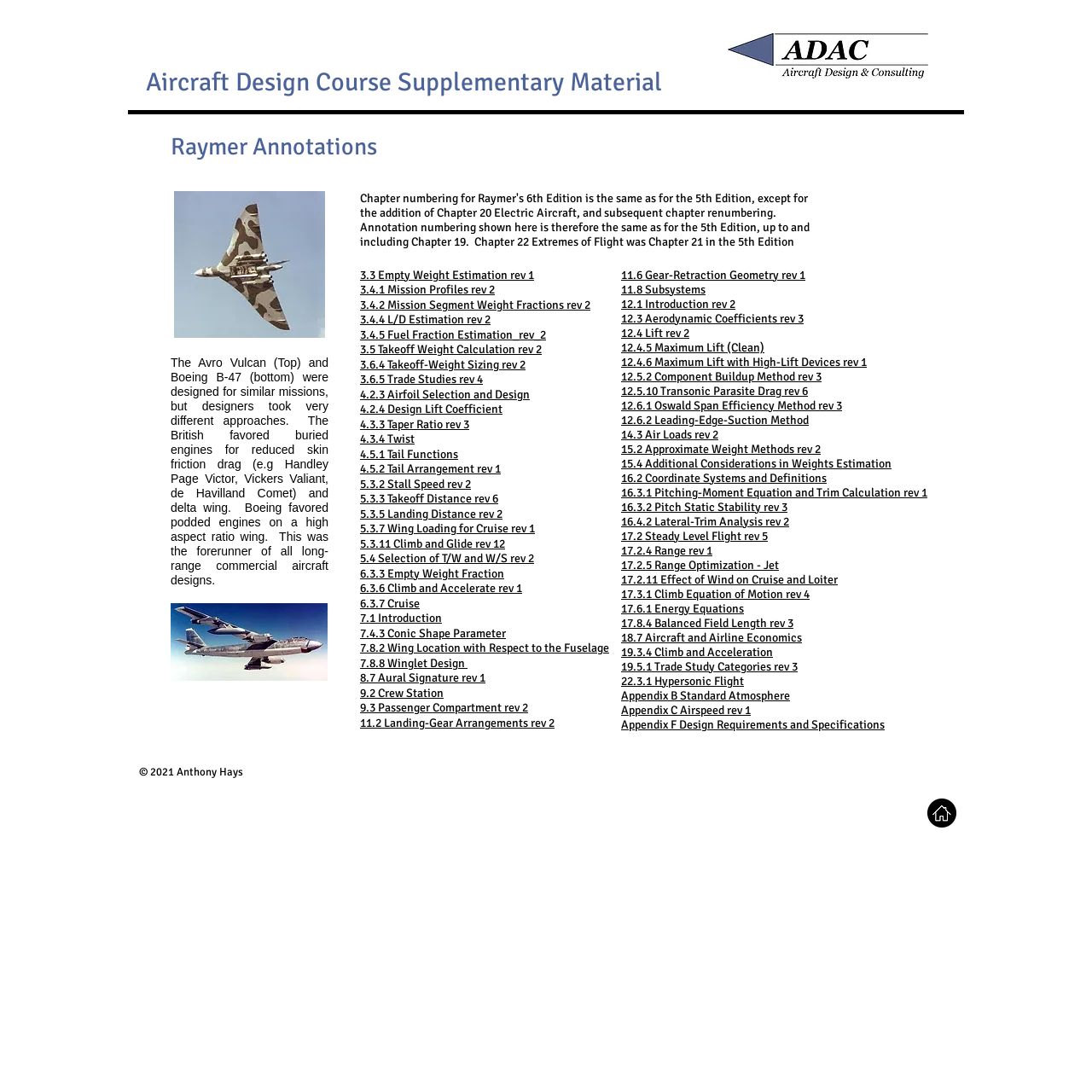What is the purpose of the webpage?
Using the details shown in the screenshot, provide a comprehensive answer to the question.

The webpage appears to be providing supplementary material for an aircraft design course, as indicated by the heading and the numerous links to topics related to aircraft design.